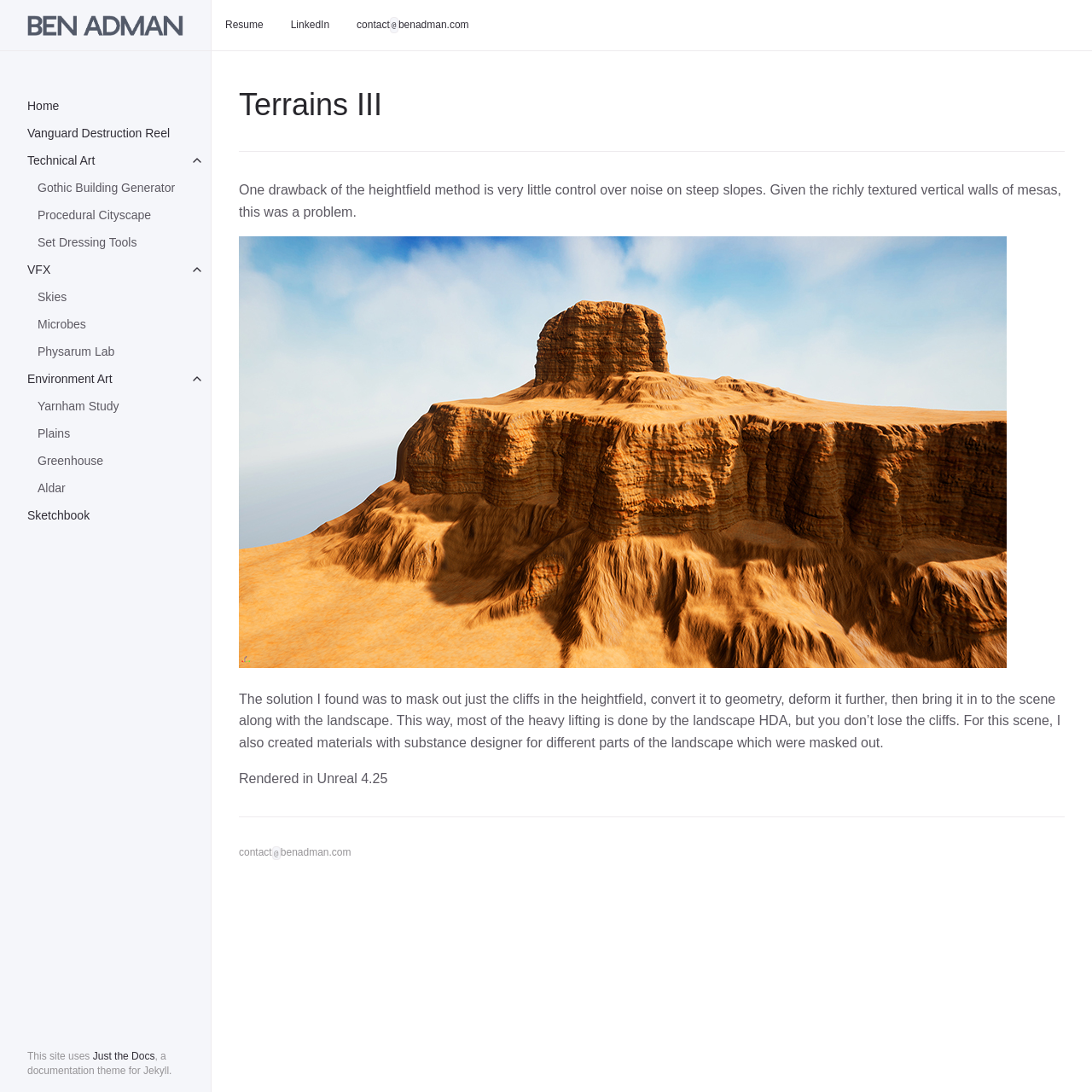From the webpage screenshot, predict the bounding box coordinates (top-left x, top-left y, bottom-right x, bottom-right y) for the UI element described here: parent_node: Environment Art

[0.168, 0.334, 0.193, 0.359]